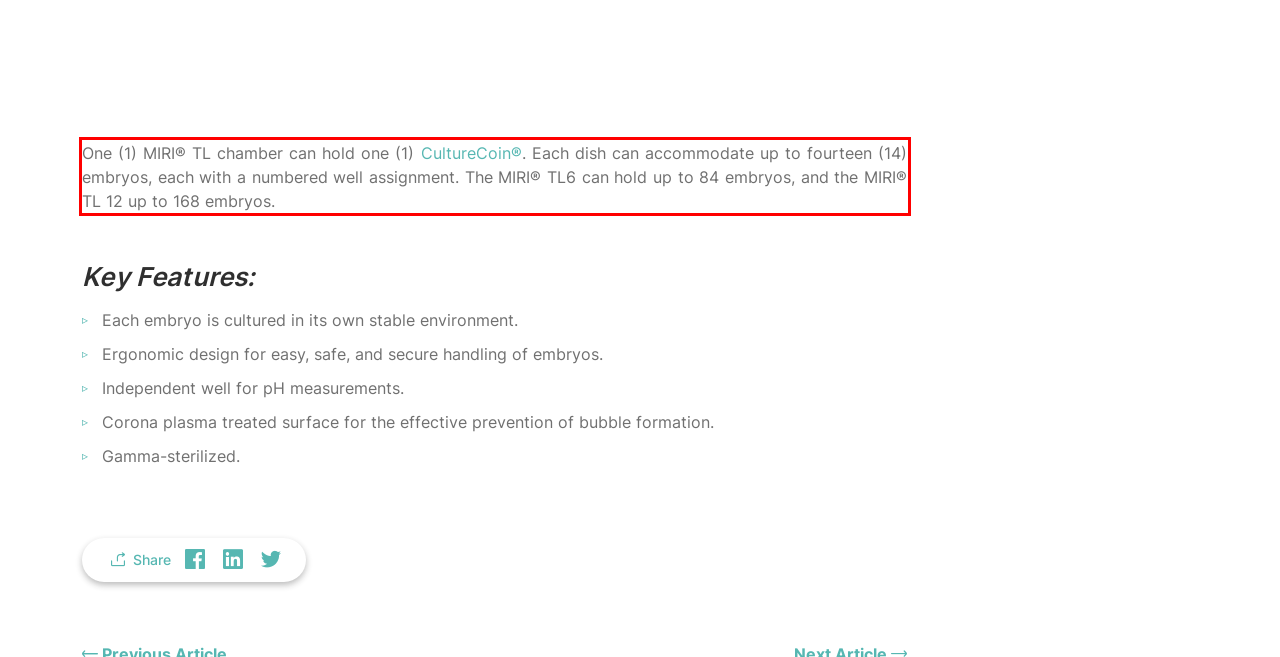Given a screenshot of a webpage with a red bounding box, please identify and retrieve the text inside the red rectangle.

One (1) MIRI® TL chamber can hold one (1) CultureCoin®. Each dish can accommodate up to fourteen (14) embryos, each with a numbered well assignment. The MIRI® TL6 can hold up to 84 embryos, and the MIRI® TL 12 up to 168 embryos.